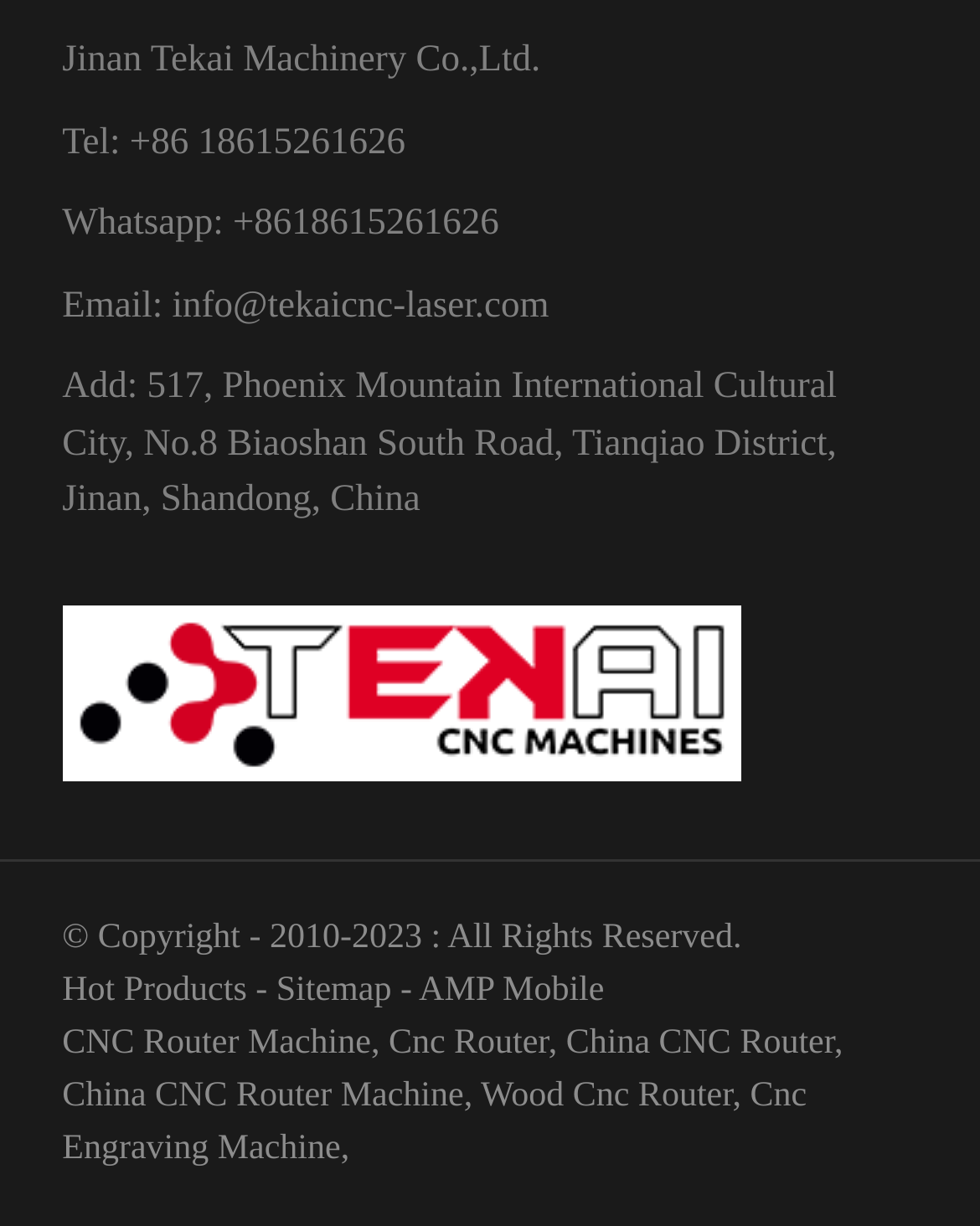Please determine the bounding box coordinates of the element's region to click in order to carry out the following instruction: "view hot products". The coordinates should be four float numbers between 0 and 1, i.e., [left, top, right, bottom].

[0.063, 0.792, 0.252, 0.823]